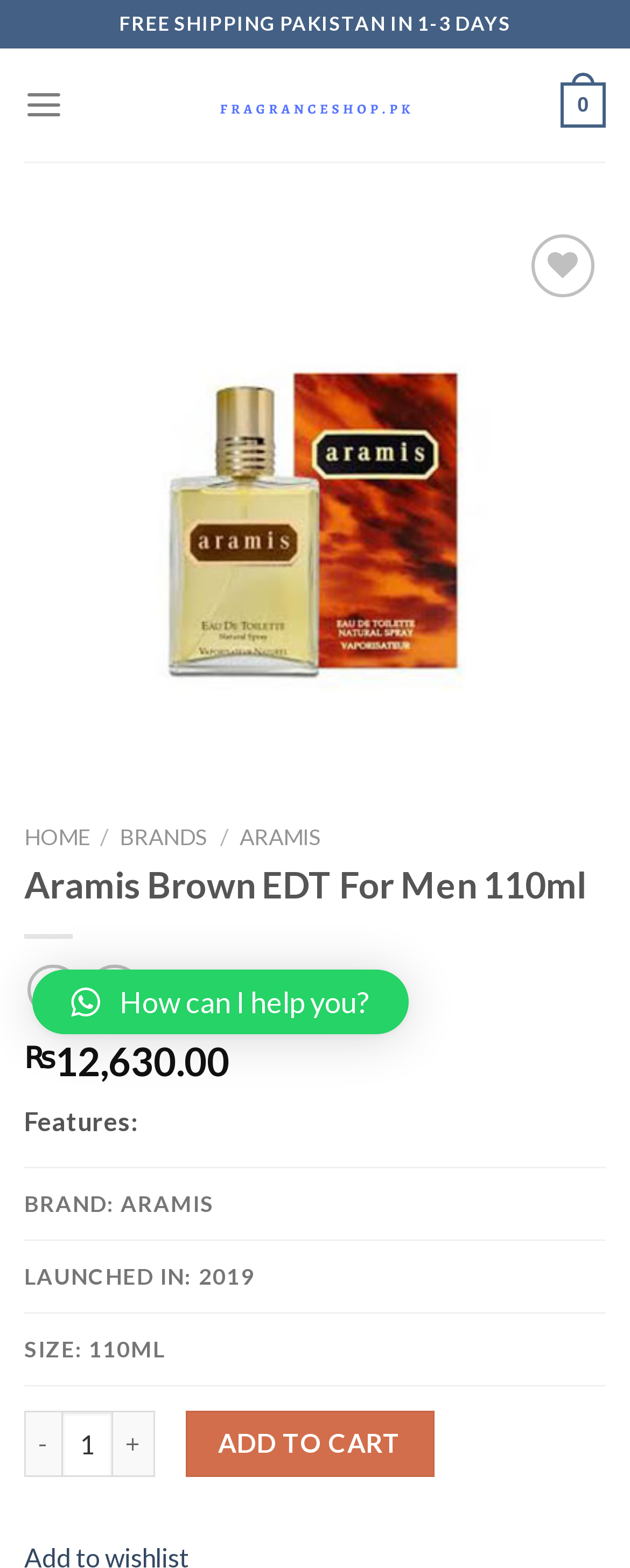Please locate the bounding box coordinates for the element that should be clicked to achieve the following instruction: "Click on the '-' button to decrease quantity". Ensure the coordinates are given as four float numbers between 0 and 1, i.e., [left, top, right, bottom].

[0.038, 0.9, 0.097, 0.941]